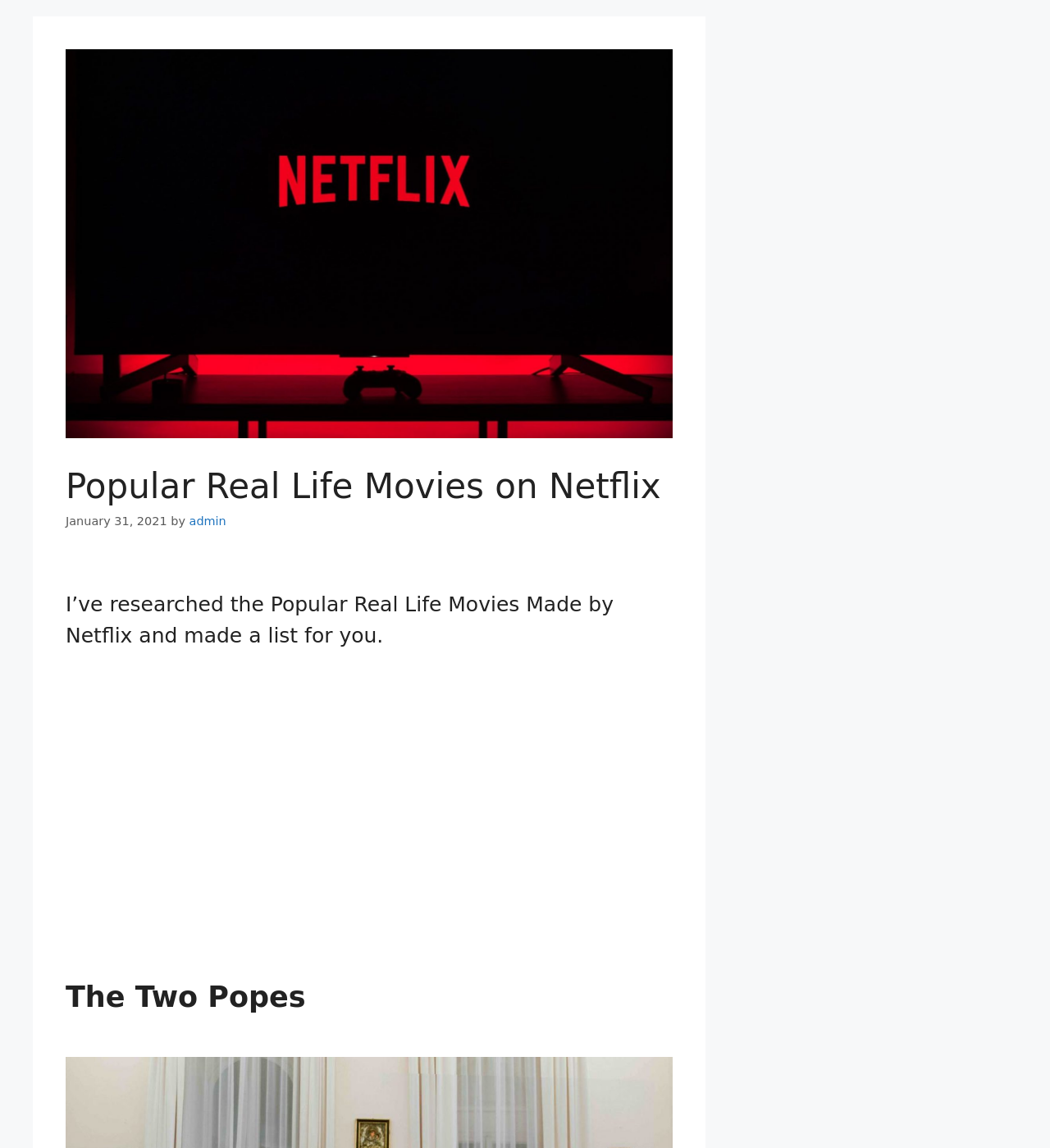Find and extract the text of the primary heading on the webpage.

Popular Real Life Movies on Netflix